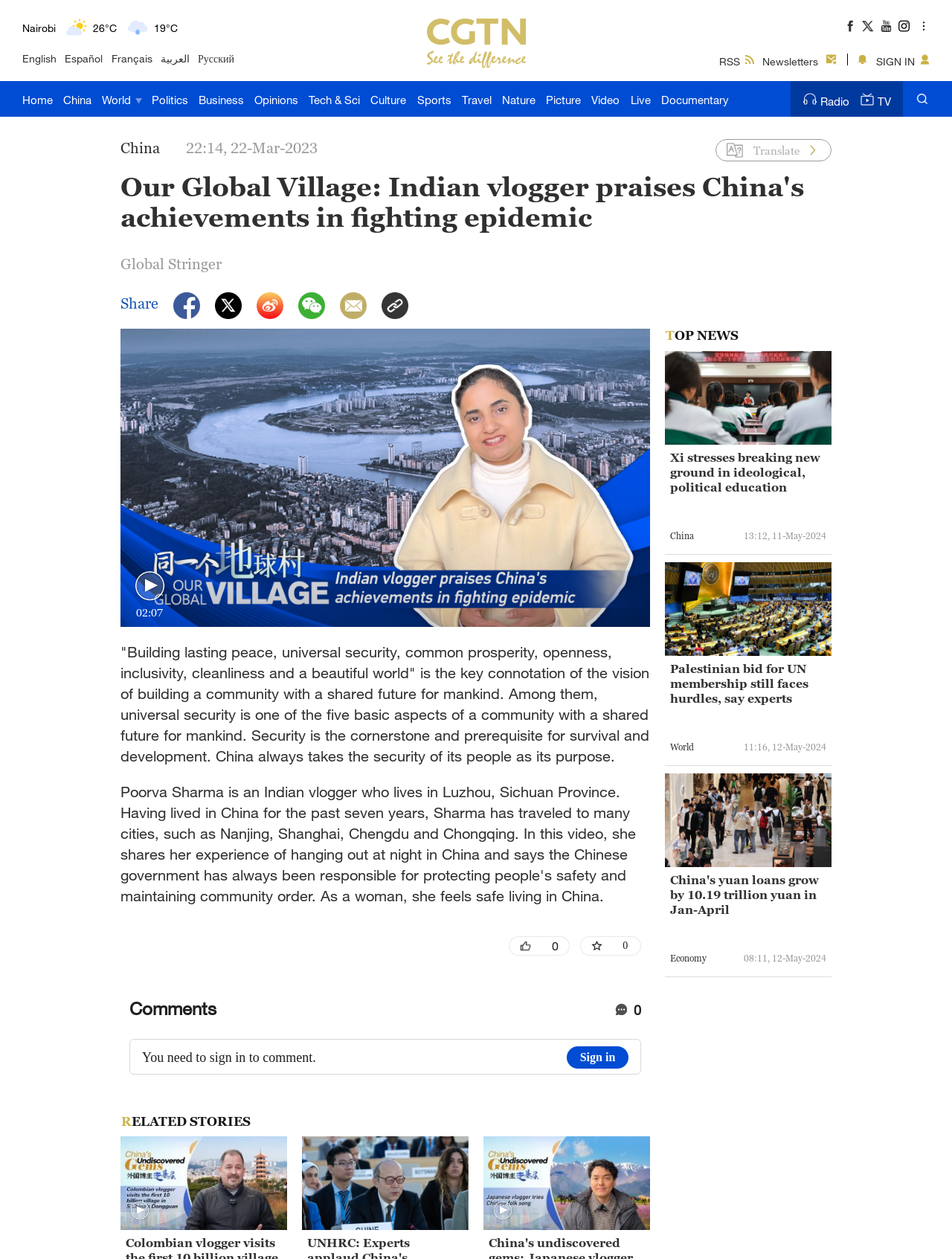Please locate the bounding box coordinates of the element that should be clicked to complete the given instruction: "Read Privacy Policy".

None